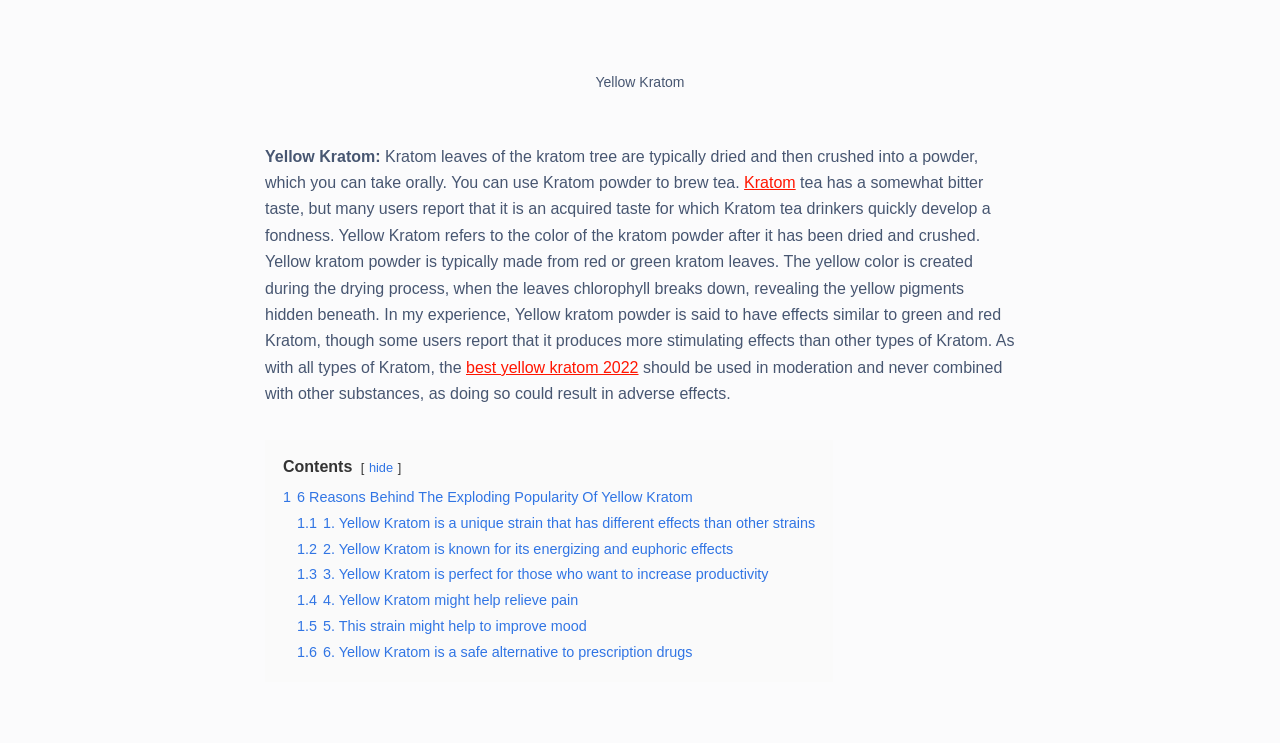How many reasons are given for the popularity of Yellow Kratom? Analyze the screenshot and reply with just one word or a short phrase.

6 reasons